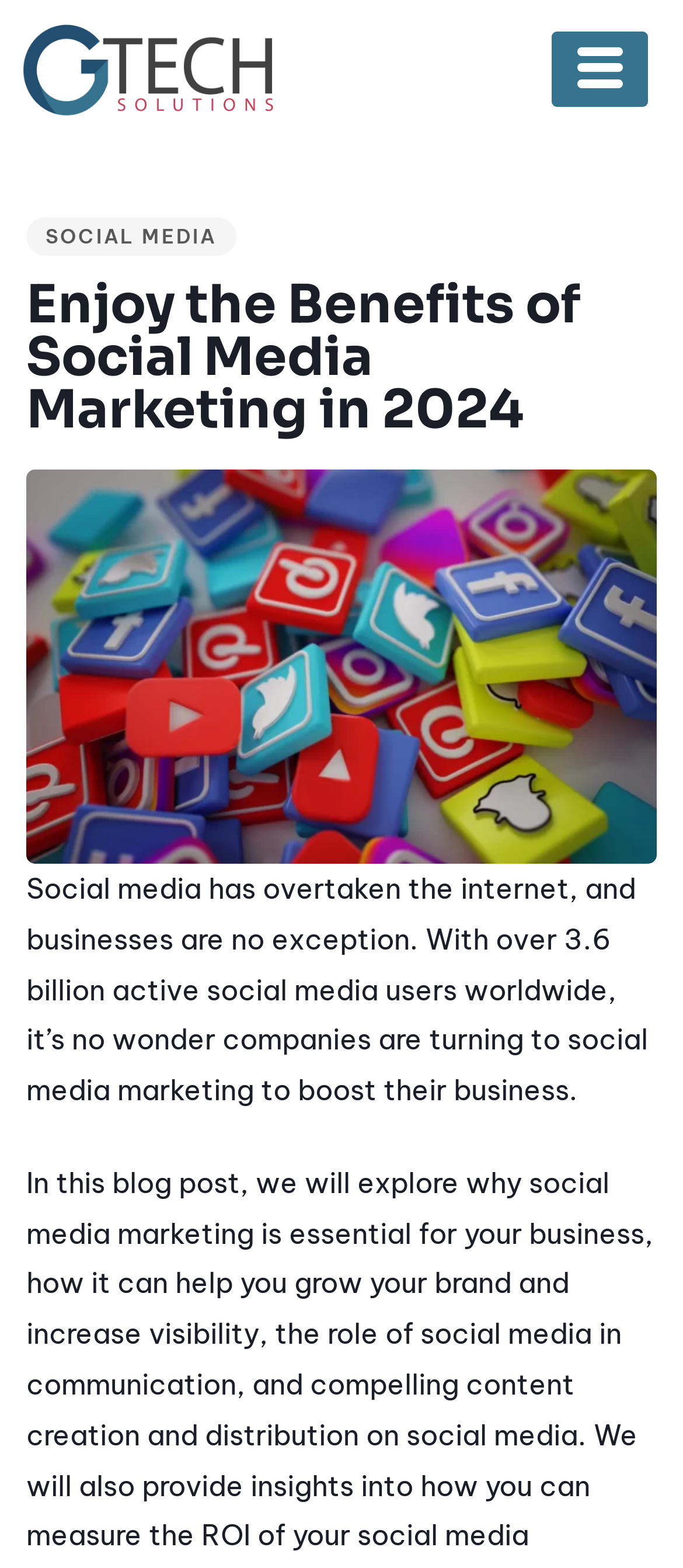How many active social media users are there worldwide?
Look at the image and provide a short answer using one word or a phrase.

3.6 billion